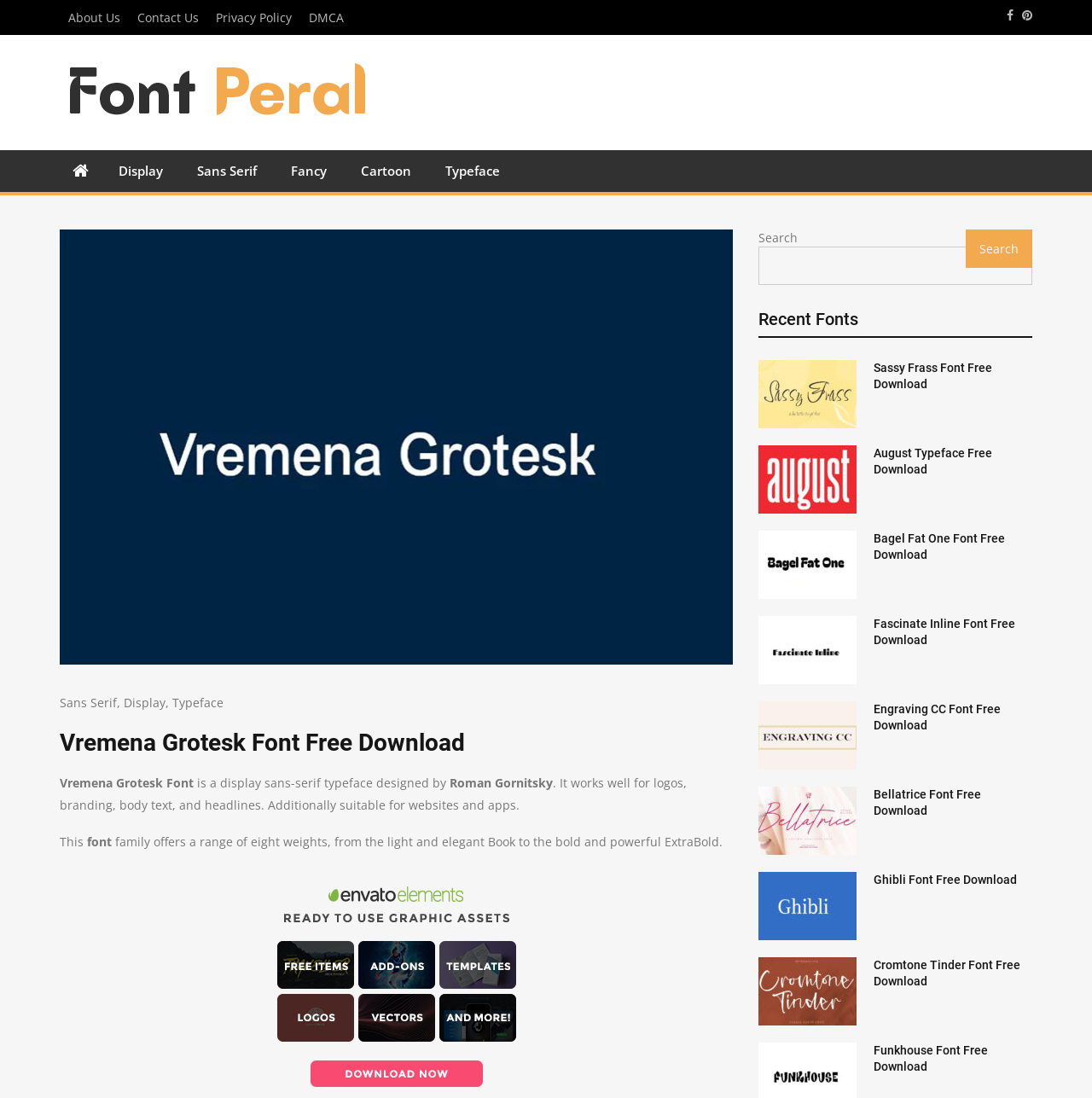Determine the coordinates of the bounding box for the clickable area needed to execute this instruction: "Click the 'Sign in' link".

None